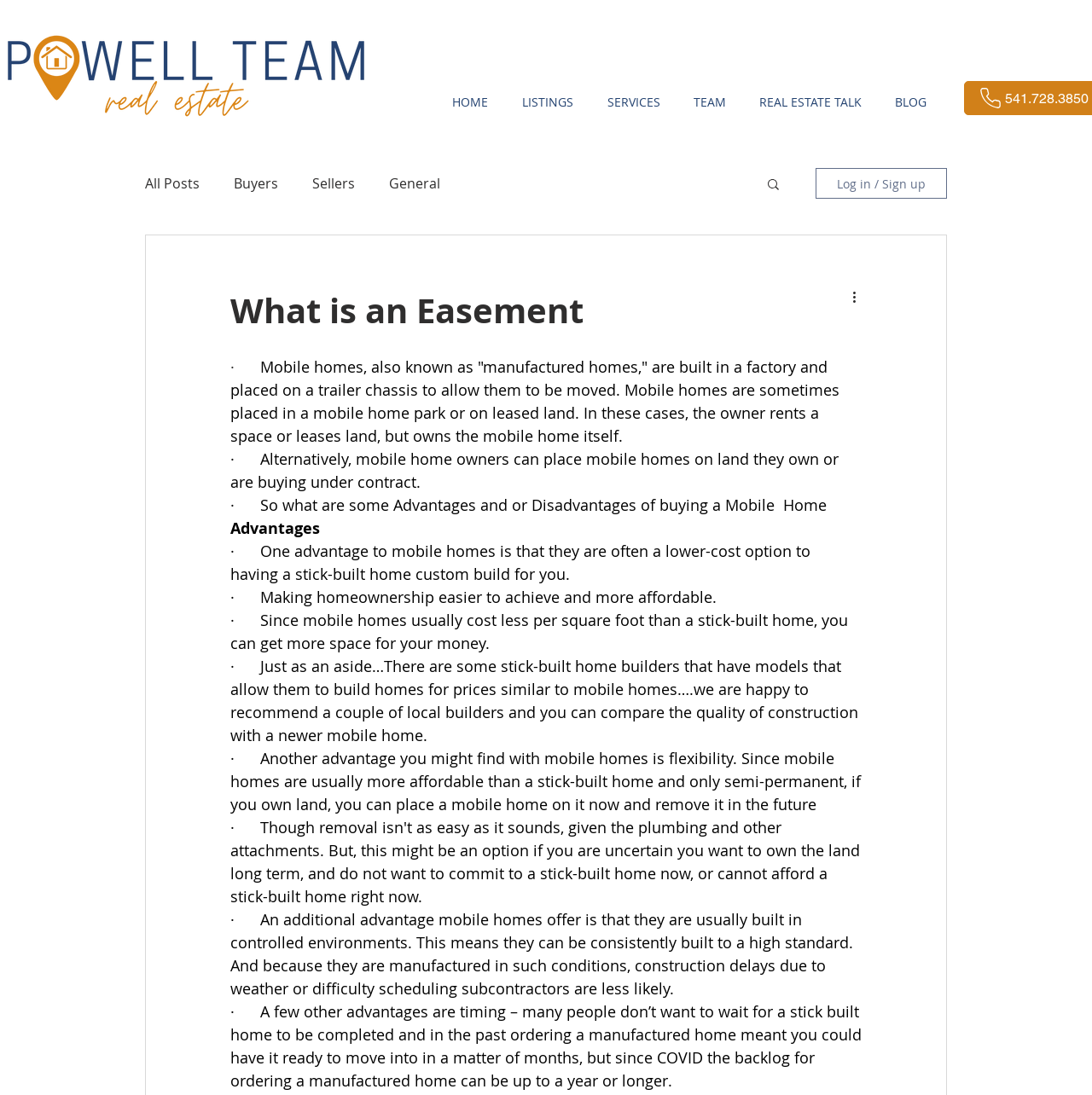Locate and generate the text content of the webpage's heading.

What is an Easement